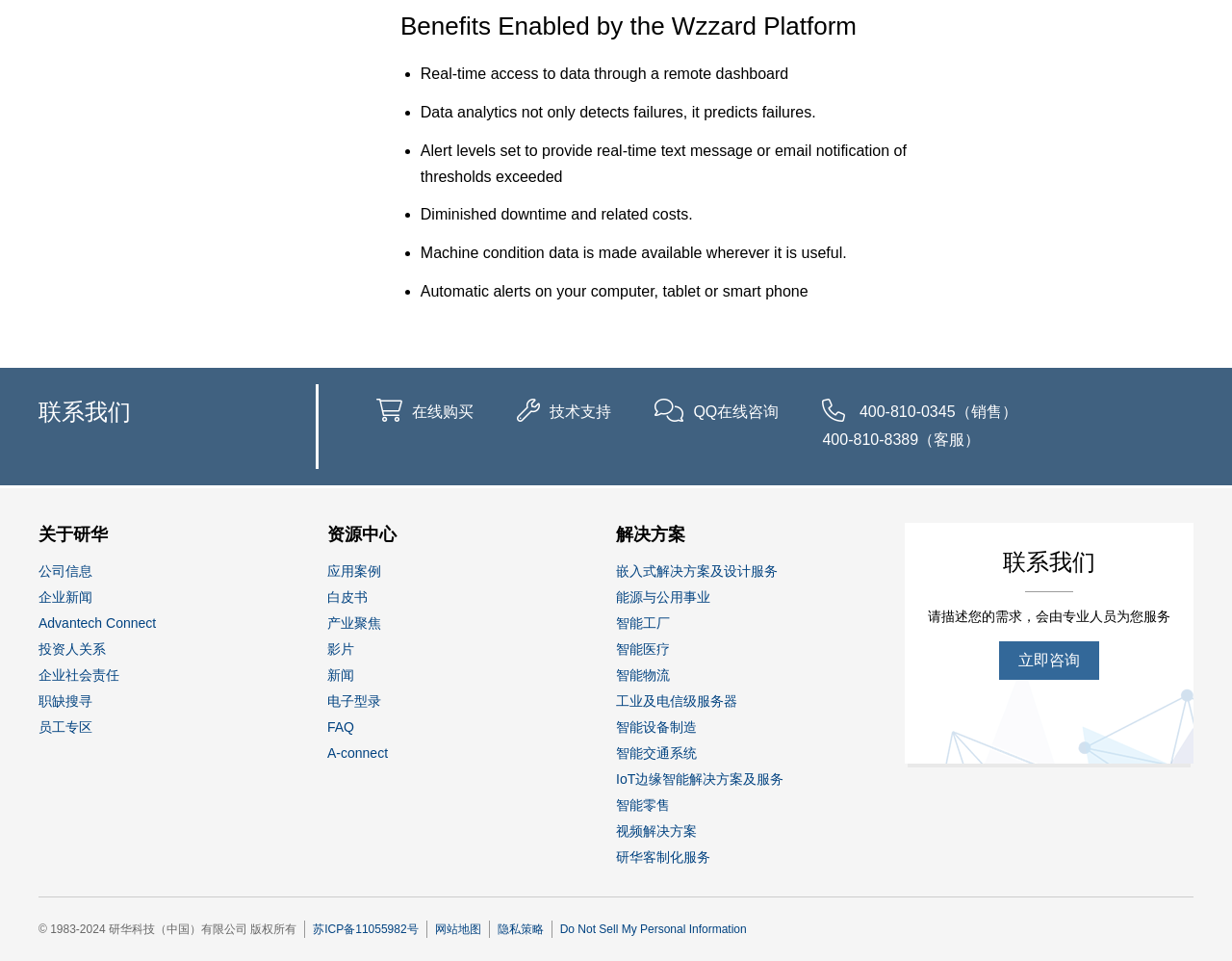What is the main benefit of the Wzzard Platform?
Kindly give a detailed and elaborate answer to the question.

The webpage lists several benefits of the Wzzard Platform, and the first one is 'Real-time access to data through a remote dashboard', which suggests that users can access data in real-time through a remote dashboard.